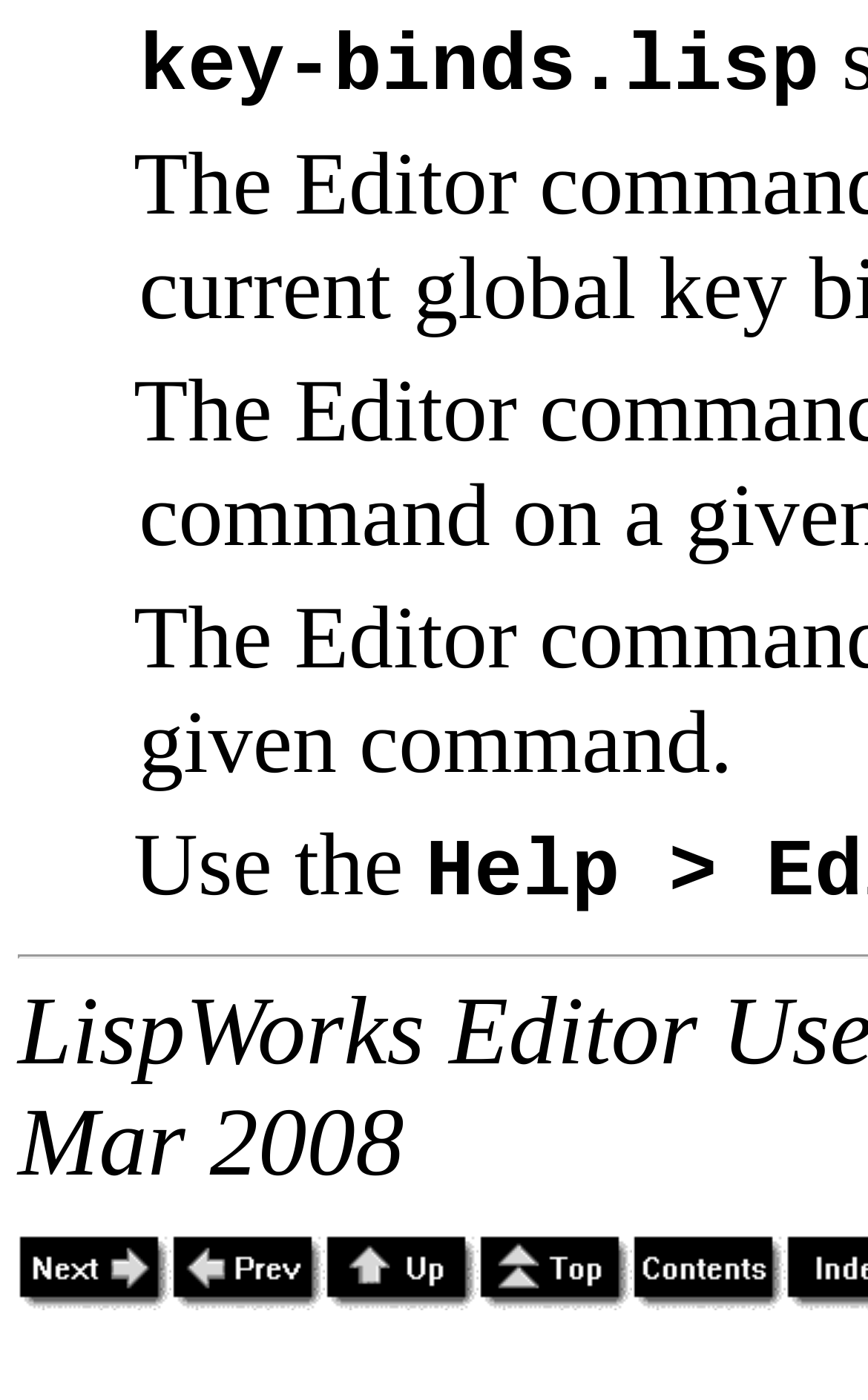Based on the provided description, "alt="Top"", find the bounding box of the corresponding UI element in the screenshot.

[0.551, 0.915, 0.728, 0.942]